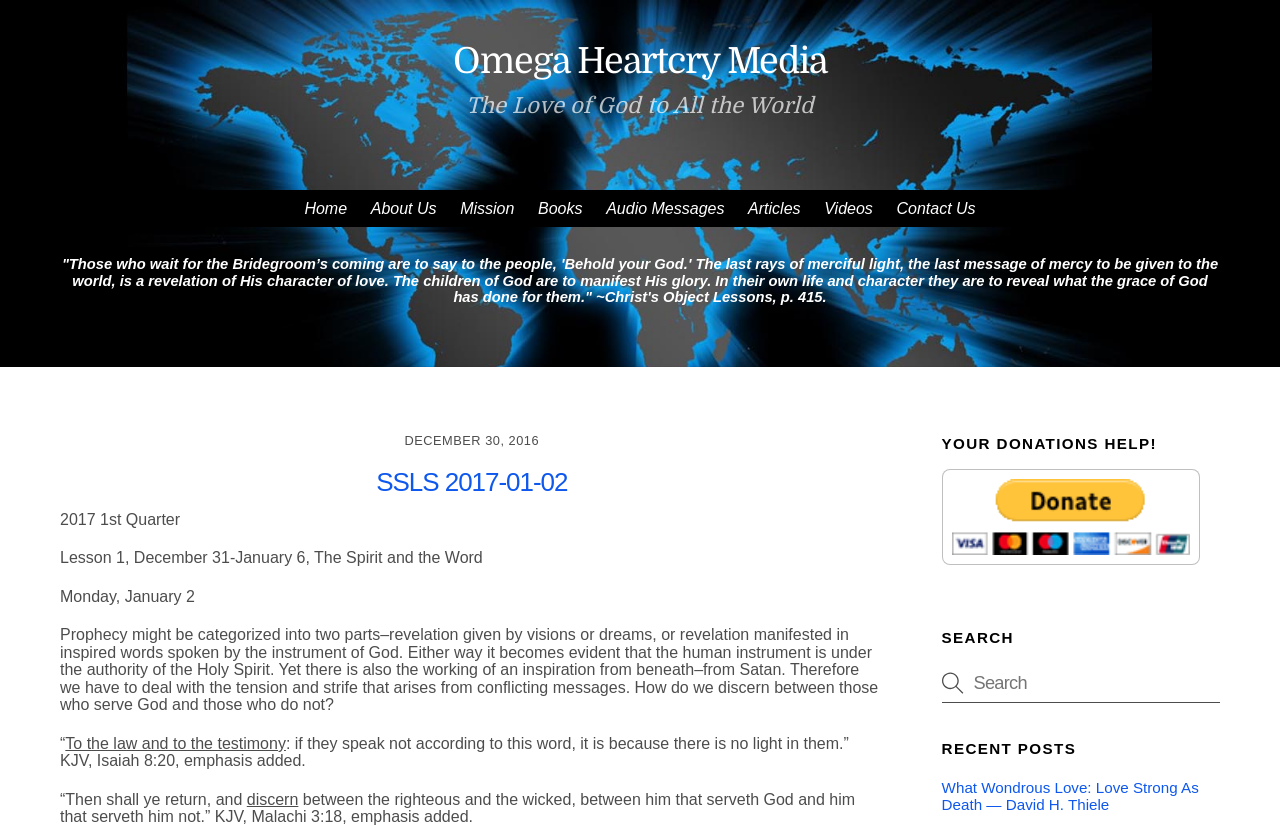What is the purpose of the 'YOUR DONATIONS HELP!' section?
Answer the question using a single word or phrase, according to the image.

To accept donations